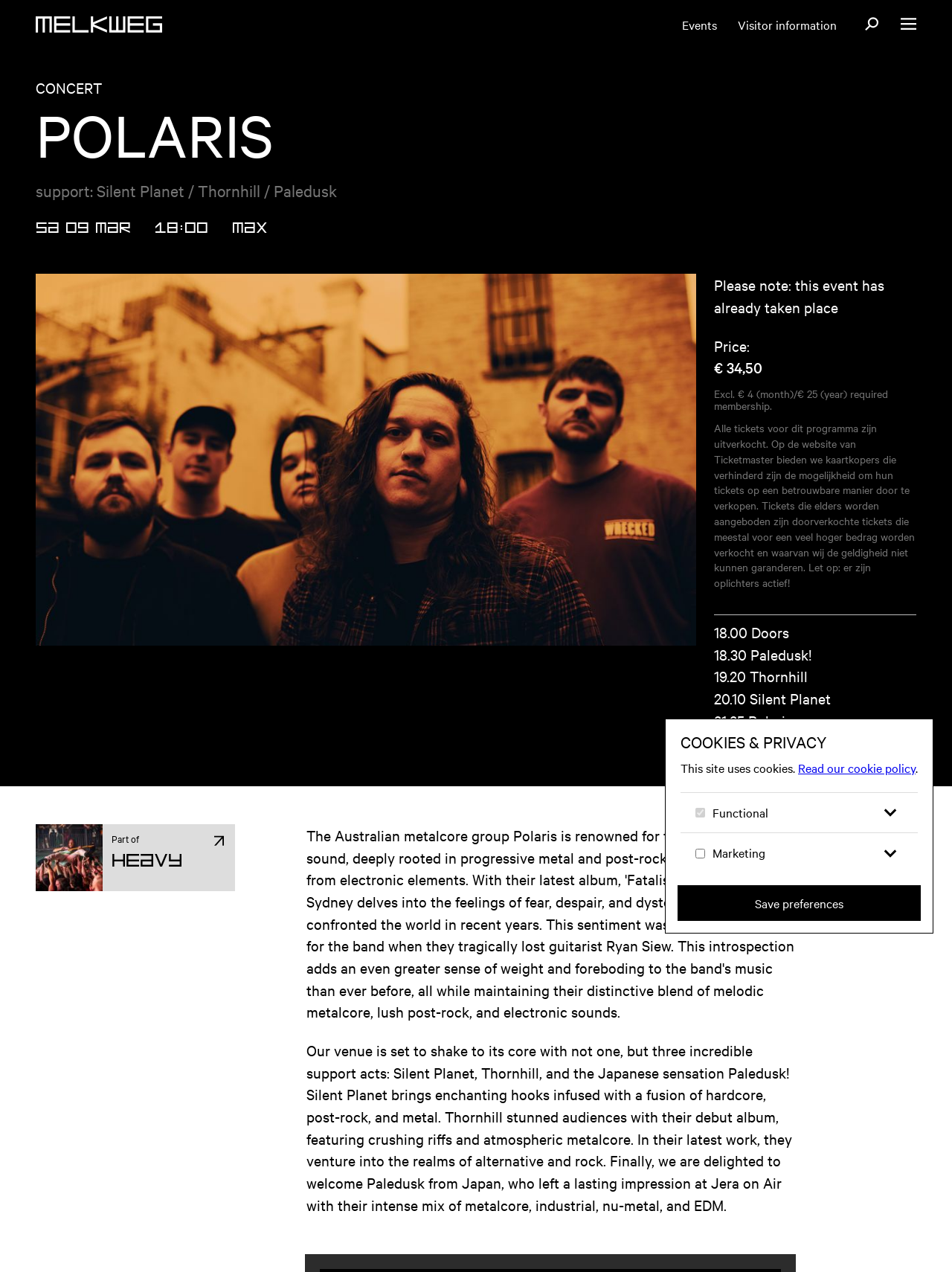Determine the bounding box coordinates of the region to click in order to accomplish the following instruction: "Open the search form". Provide the coordinates as four float numbers between 0 and 1, specifically [left, top, right, bottom].

[0.904, 0.012, 0.929, 0.027]